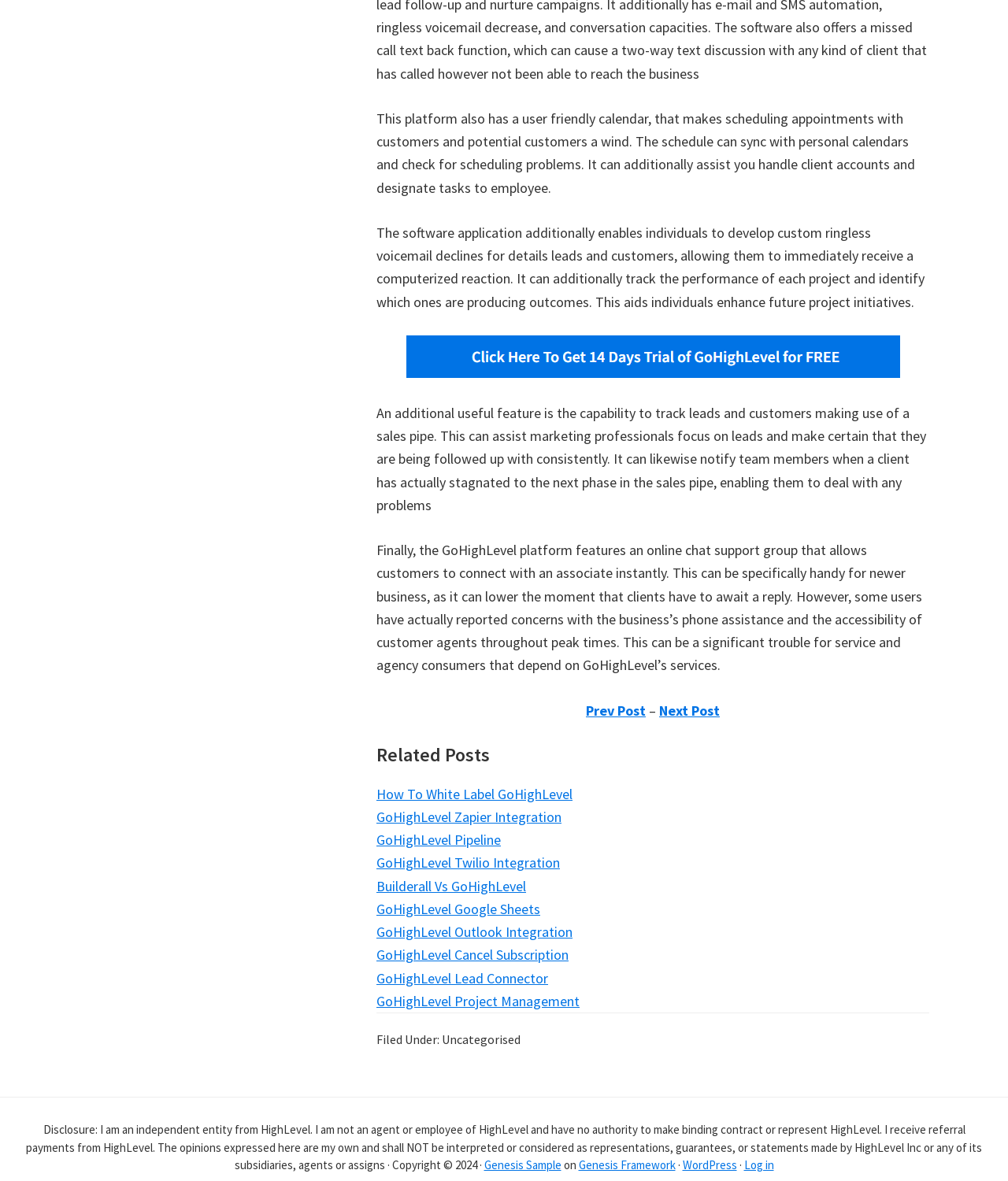Given the description "GoHighLevel Lead Connector", determine the bounding box of the corresponding UI element.

[0.373, 0.82, 0.544, 0.836]